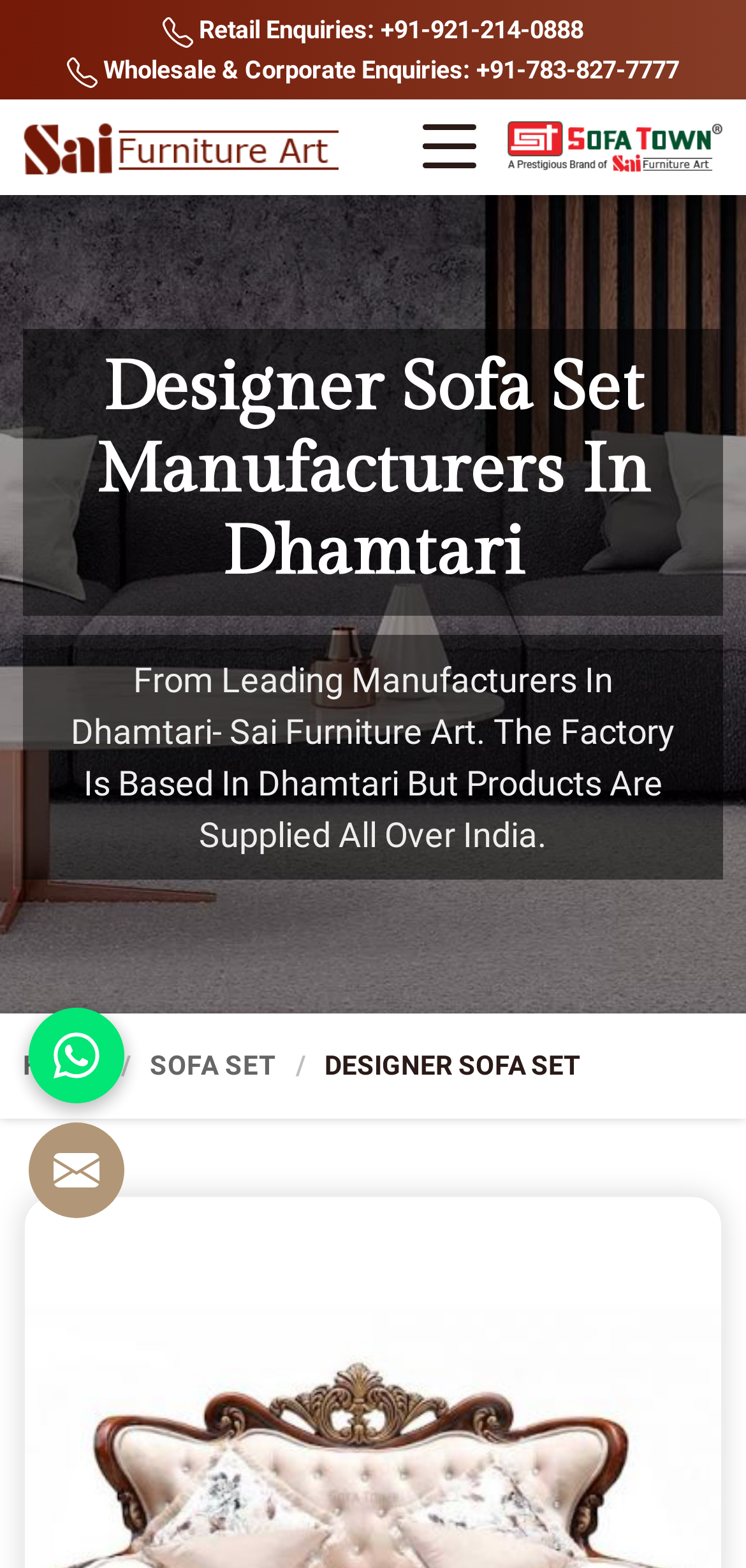Please find the bounding box coordinates of the element's region to be clicked to carry out this instruction: "Send an enquiry".

[0.038, 0.716, 0.167, 0.777]